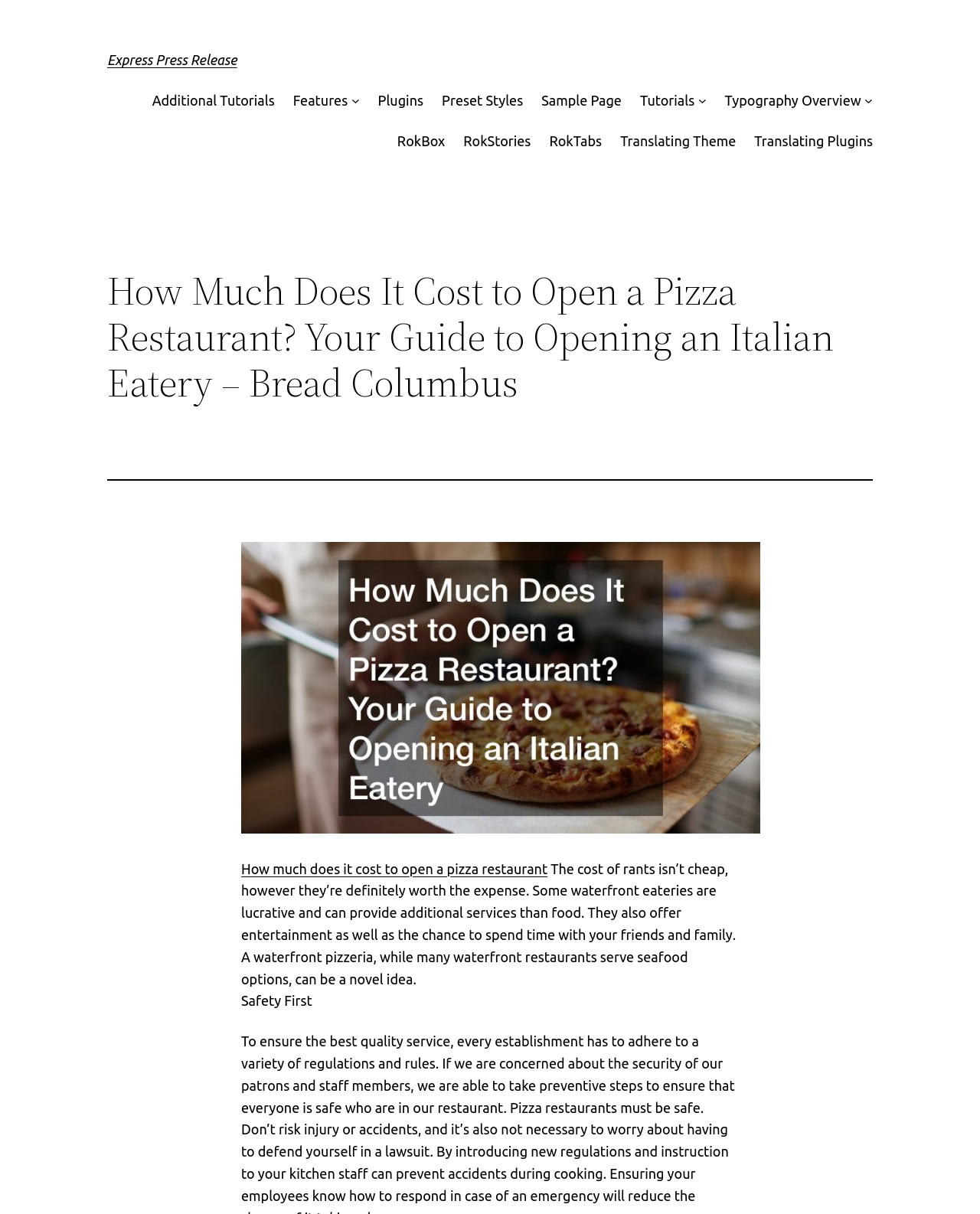Please identify the bounding box coordinates of the clickable area that will allow you to execute the instruction: "Explore RokBox".

[0.405, 0.107, 0.454, 0.125]